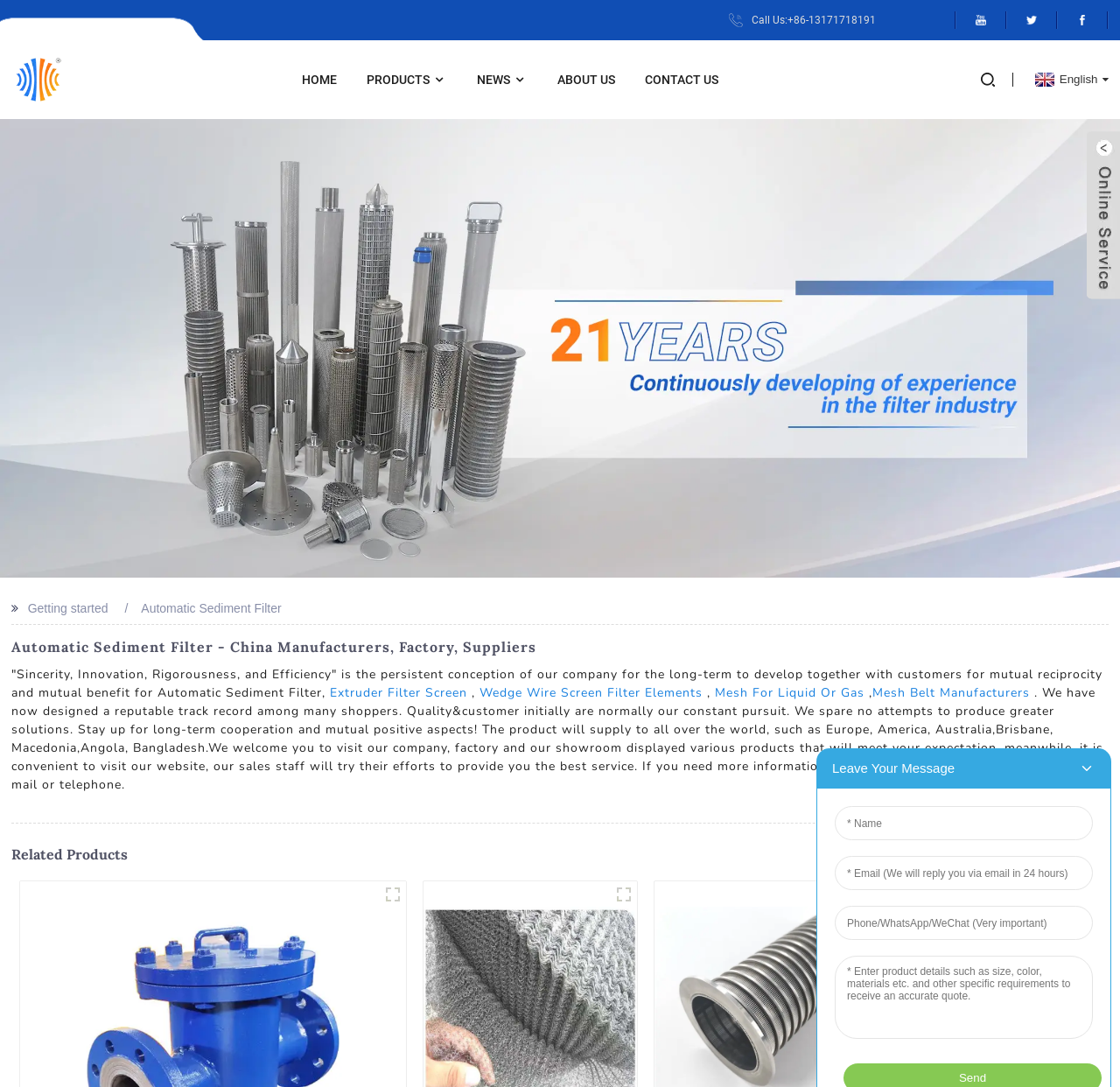Identify and extract the main heading from the webpage.

Automatic Sediment Filter - China Manufacturers, Factory, Suppliers